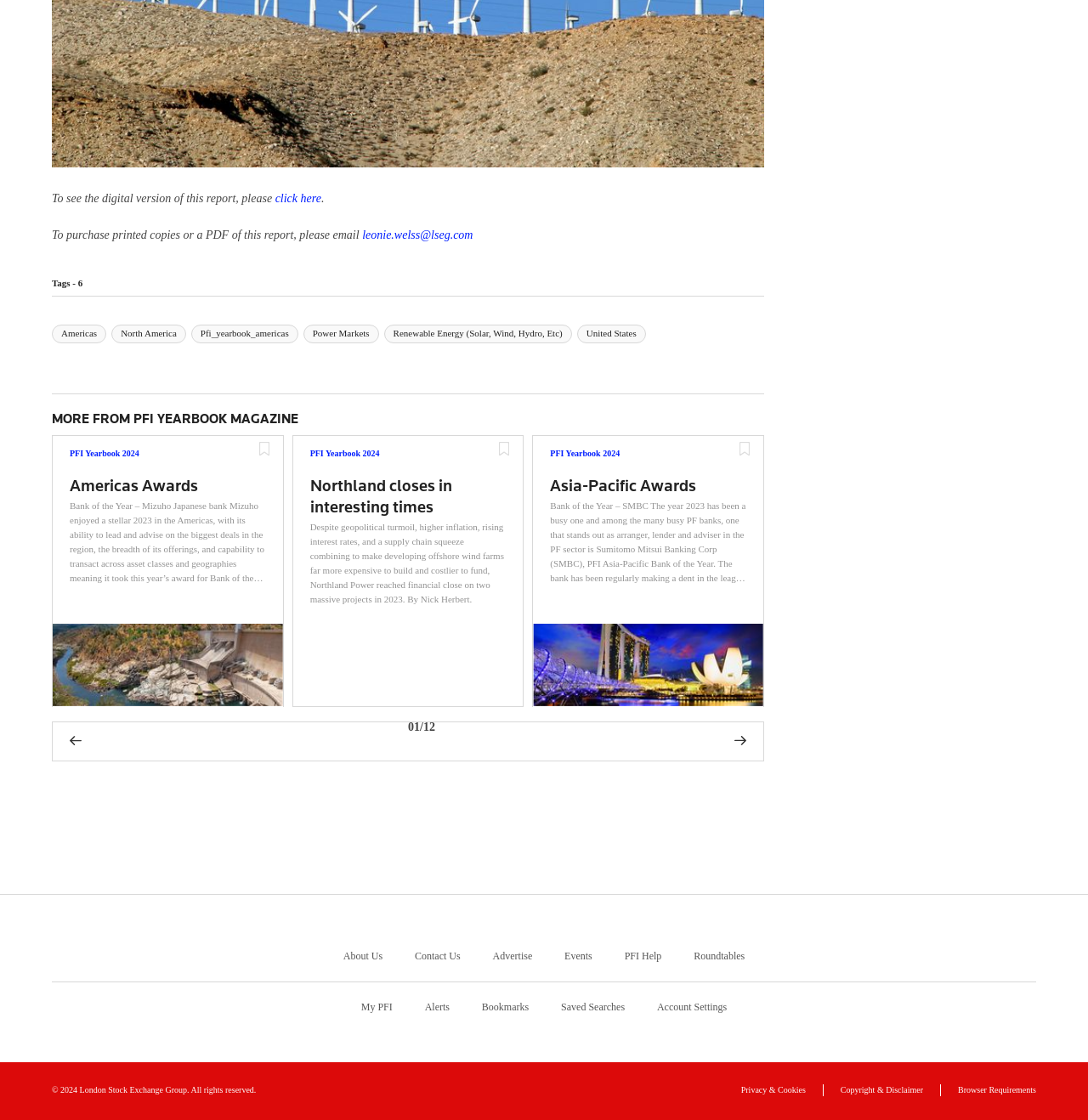What is the name of the publication that this webpage is part of?
Look at the image and provide a detailed response to the question.

The answer can be found in the section 'MORE FROM PFI YEARBOOK MAGAZINE' where it says 'MORE FROM PFI YEARBOOK MAGAZINE'.